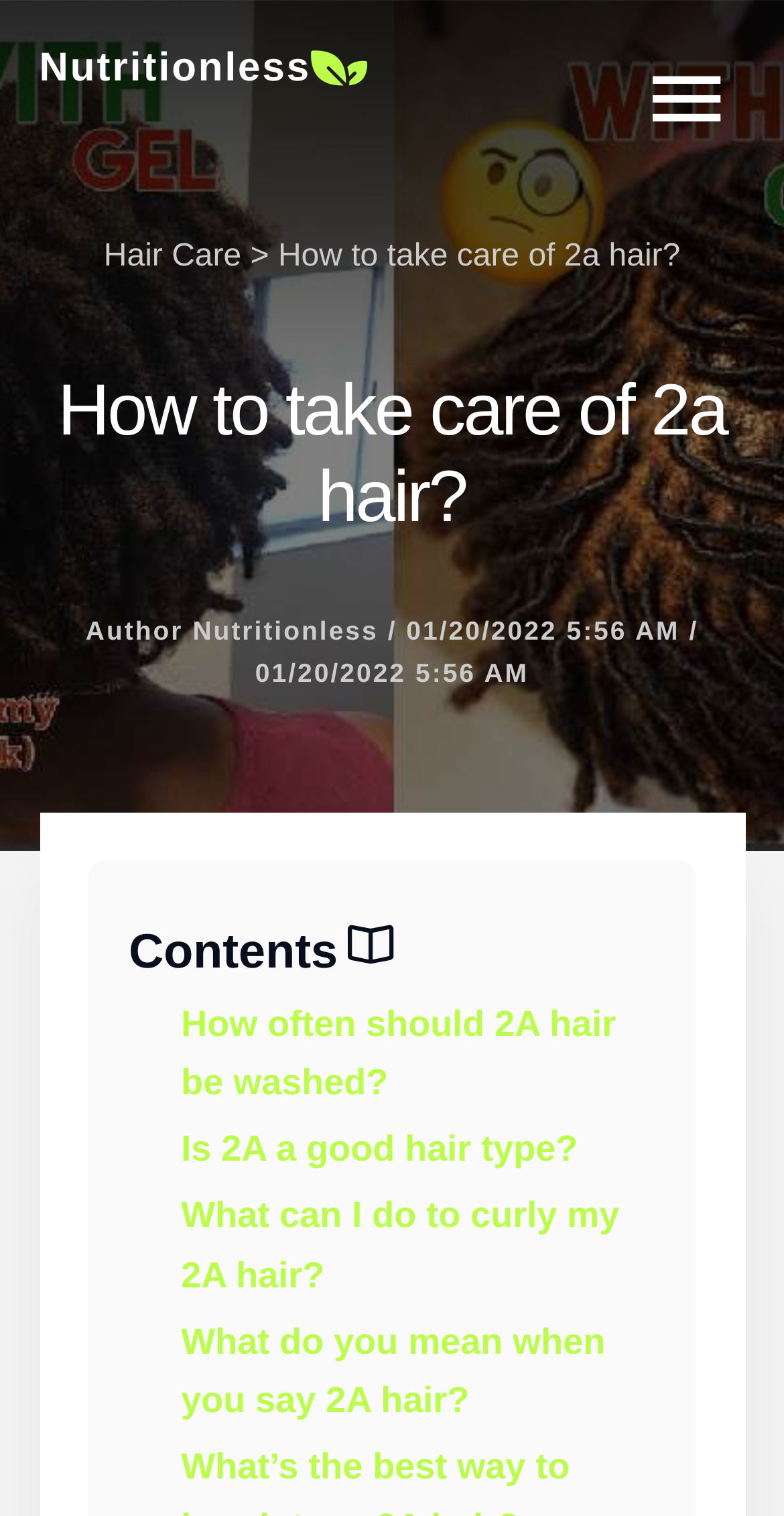Generate an in-depth caption that captures all aspects of the webpage.

This webpage is about taking care of 2a hair. At the top left, there is a link to "Nutritionless" with an icon. To the right of this link, there is a button with an icon. Below these elements, there is a link to "Hair Care" and a heading that reads "How to take care of 2a hair?".

Below the heading, there is a section with the author's name, "Nutritionless", and a timestamp indicating when the article was published, "01/20/2022 5:56 AM". 

Further down, there is a table of contents with four links to related questions about 2a hair, including "How often should 2A hair be washed?", "Is 2A a good hair type?", "What can I do to curly my 2A hair?", and "What do you mean when you say 2A hair?". These links are arranged vertically, one below the other.